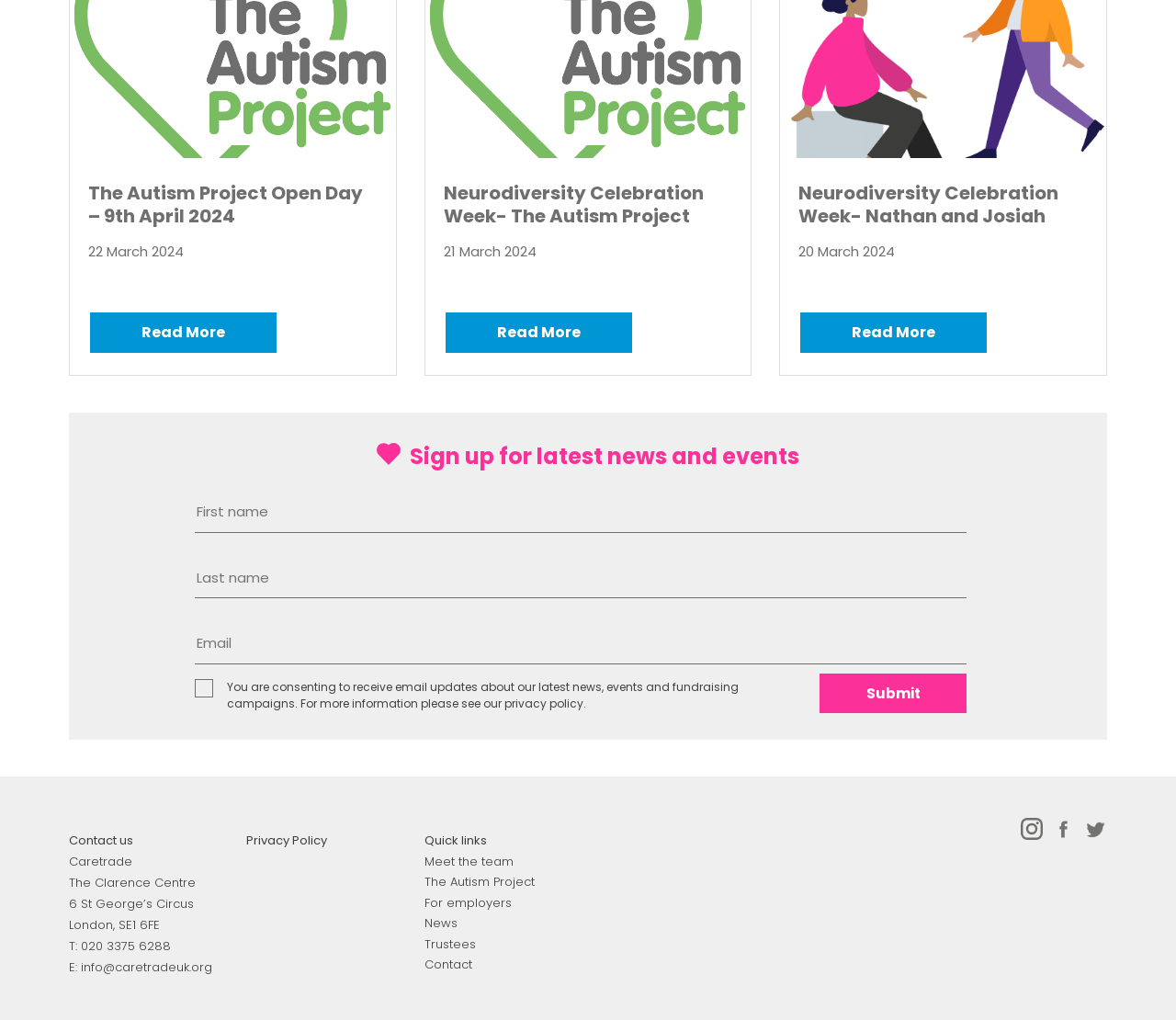Consider the image and give a detailed and elaborate answer to the question: 
What is the date of the Autism Project Open Day?

The Autism Project Open Day is mentioned in the first link on the webpage, with the date '9th April 2024' specified. This event is likely to be an important one for the organization, and the date is highlighted to inform users about it.